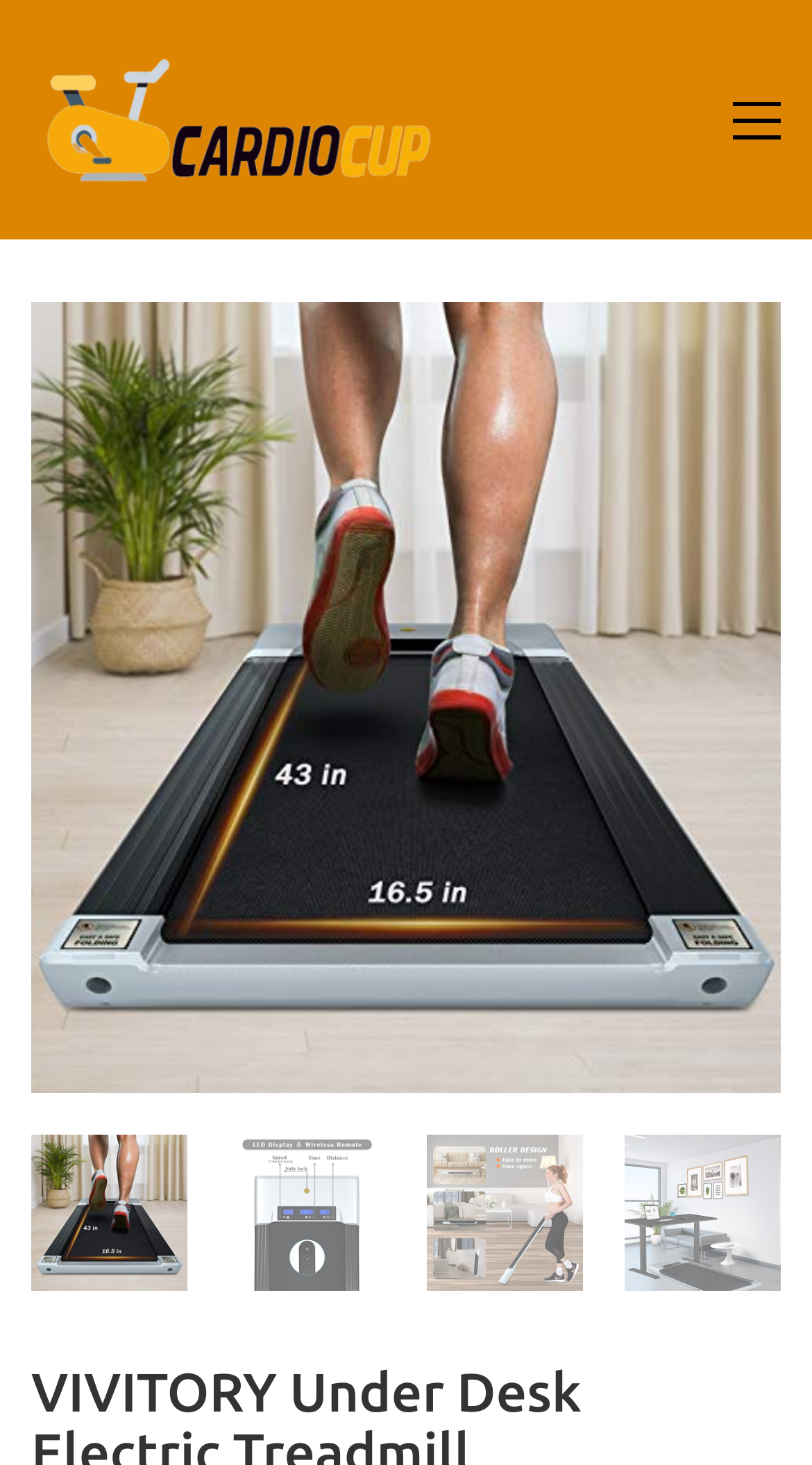Is the treadmill portable?
Observe the image and answer the question with a one-word or short phrase response.

Yes